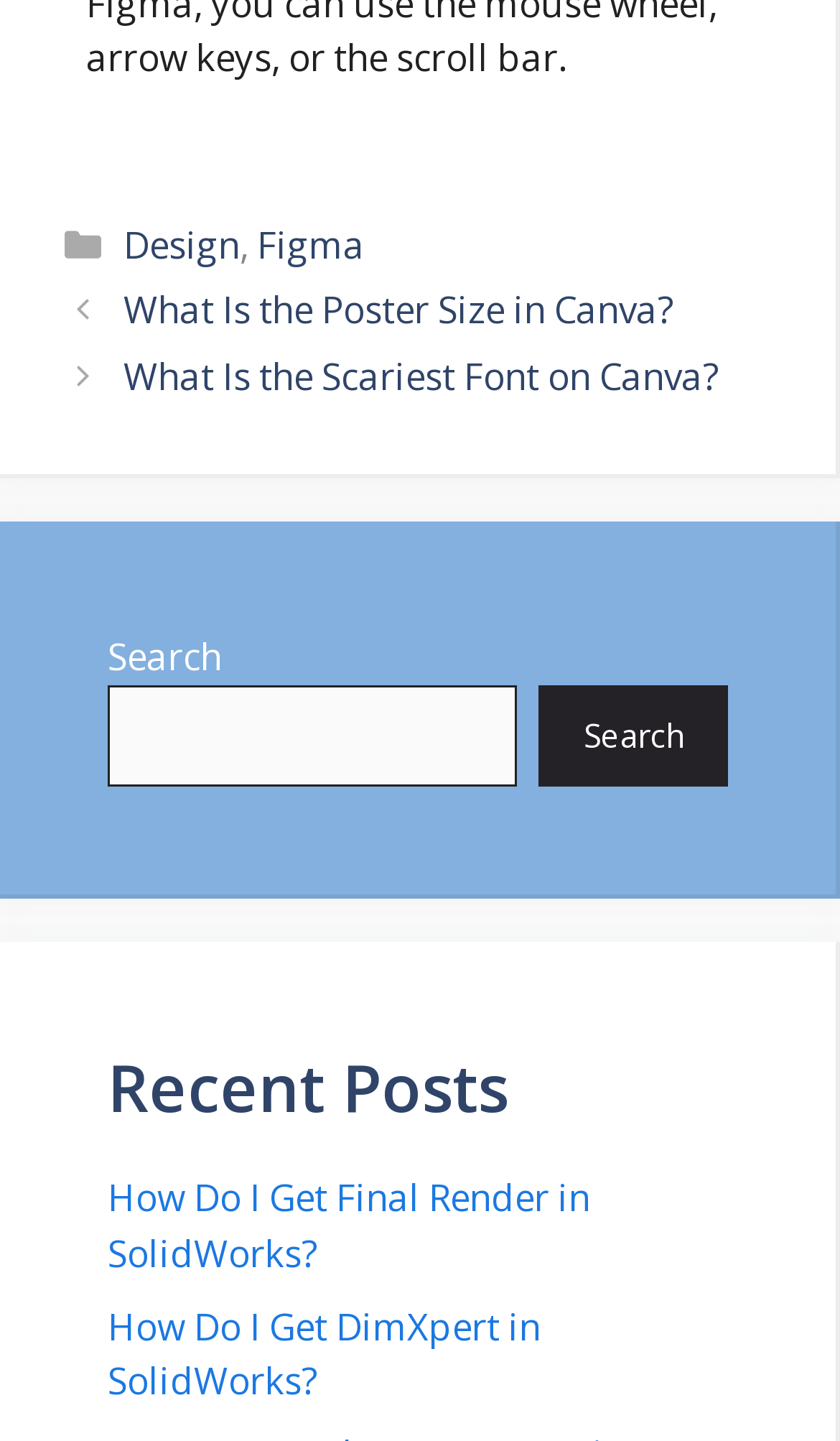Can you find the bounding box coordinates for the element to click on to achieve the instruction: "Explore 'Design' category"?

[0.147, 0.152, 0.285, 0.186]